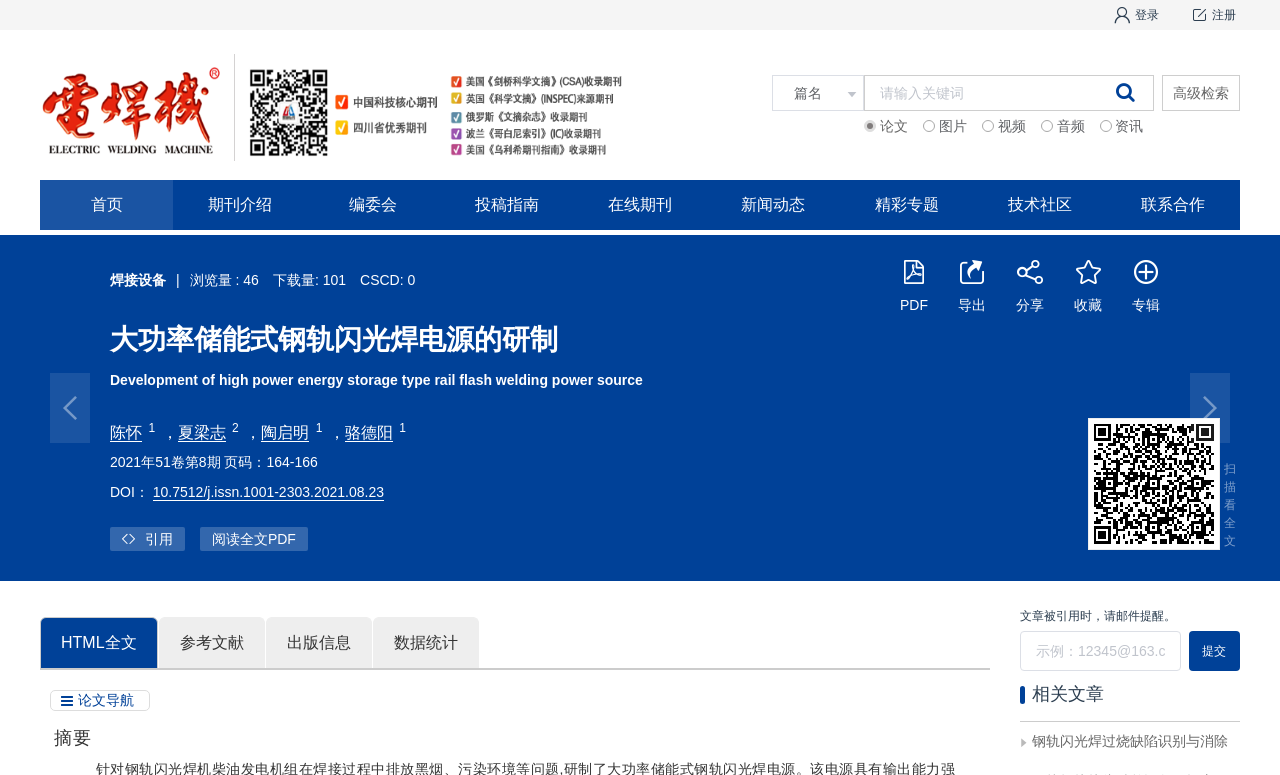Identify the bounding box for the UI element specified in this description: "骆德阳 1". The coordinates must be four float numbers between 0 and 1, formatted as [left, top, right, bottom].

[0.269, 0.547, 0.319, 0.569]